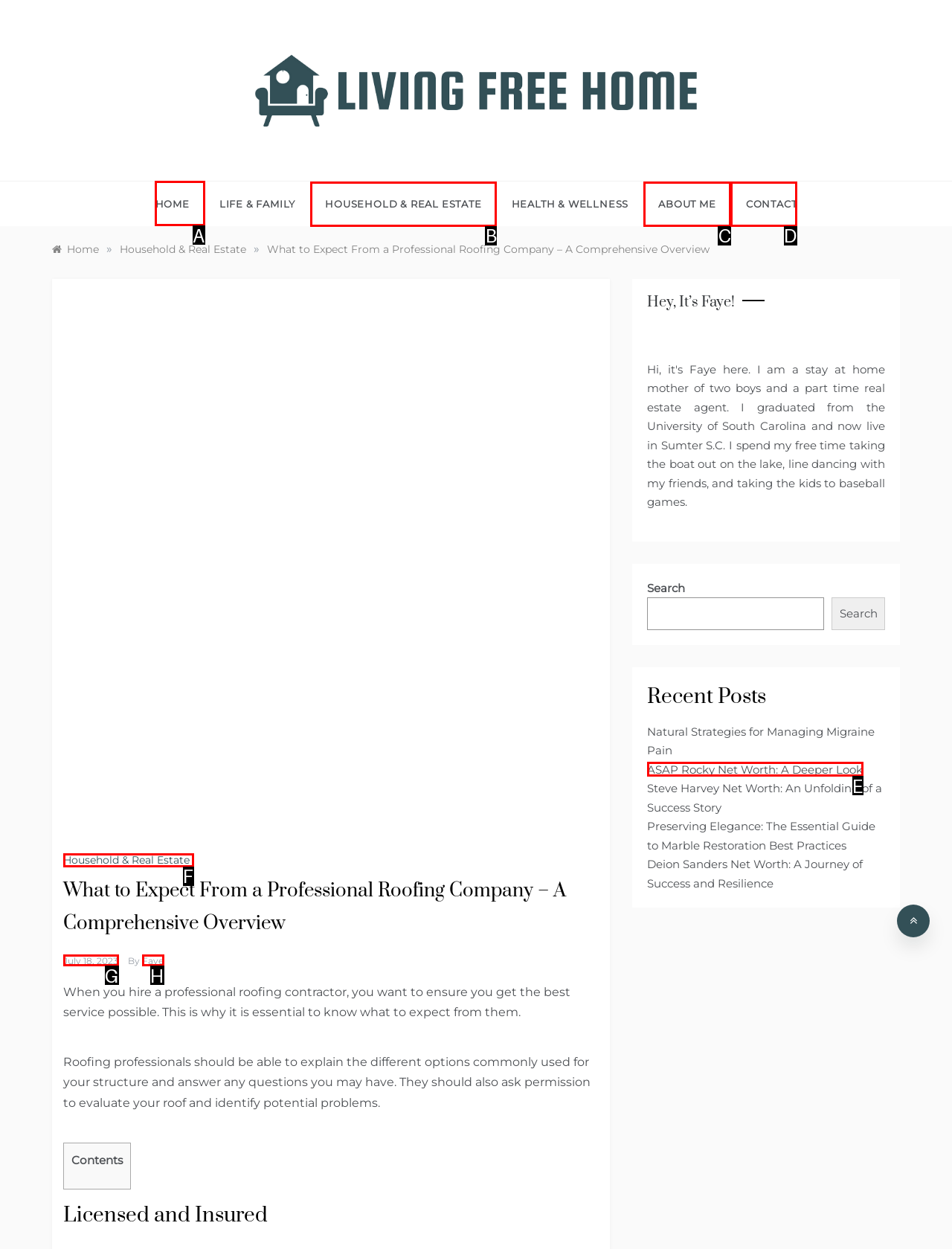Determine which HTML element I should select to execute the task: go to home page
Reply with the corresponding option's letter from the given choices directly.

A